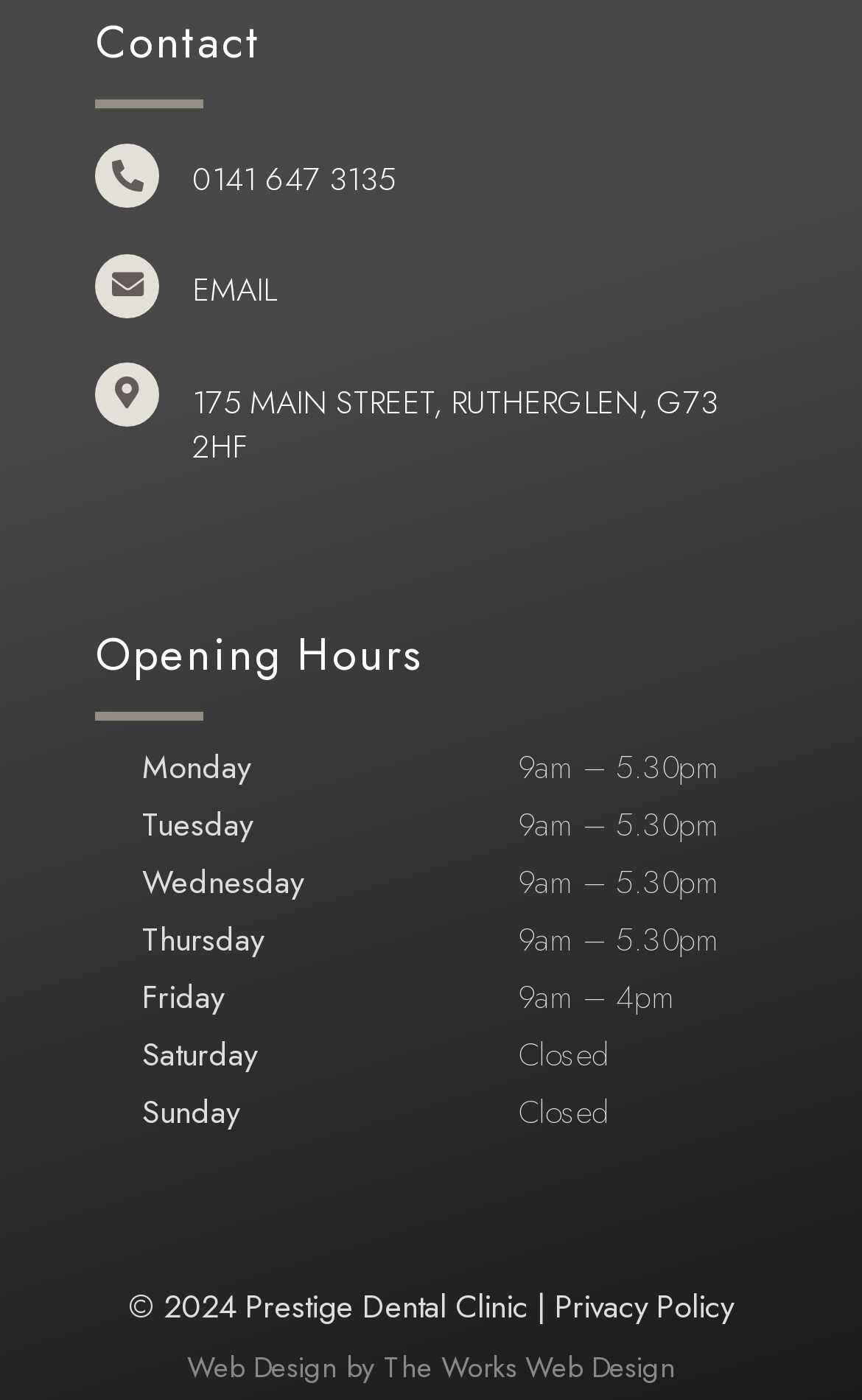Provide the bounding box coordinates of the HTML element this sentence describes: "0141 647 3135". The bounding box coordinates consist of four float numbers between 0 and 1, i.e., [left, top, right, bottom].

[0.223, 0.113, 0.459, 0.144]